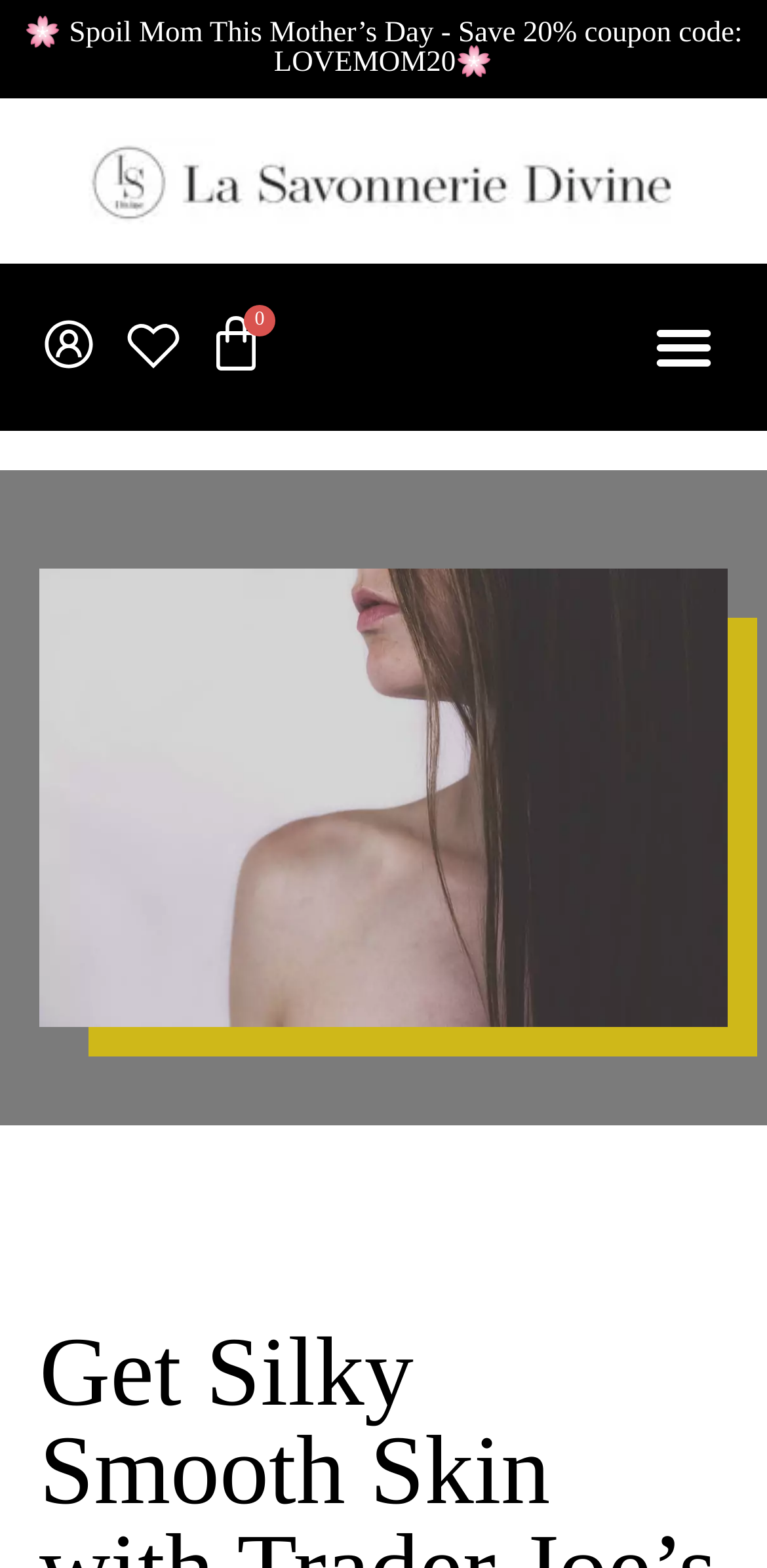What is the purpose of the button at the top right?
Offer a detailed and full explanation in response to the question.

The button at the top right has the text 'Menu Toggle' and is not expanded, suggesting that it is used to toggle the menu on and off.